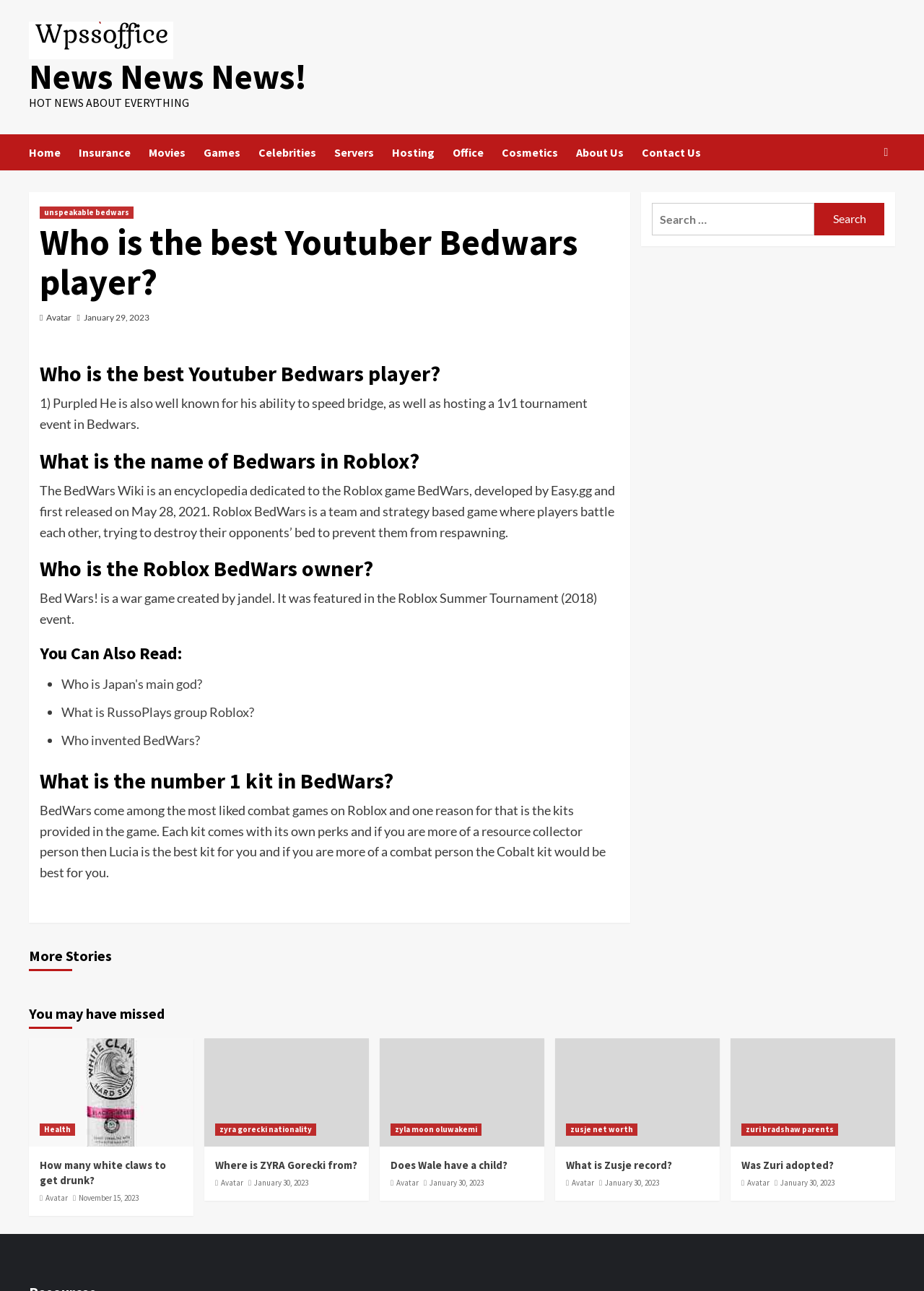Provide the bounding box coordinates of the HTML element described as: "alt="WHITE claw"". The bounding box coordinates should be four float numbers between 0 and 1, i.e., [left, top, right, bottom].

[0.031, 0.804, 0.209, 0.888]